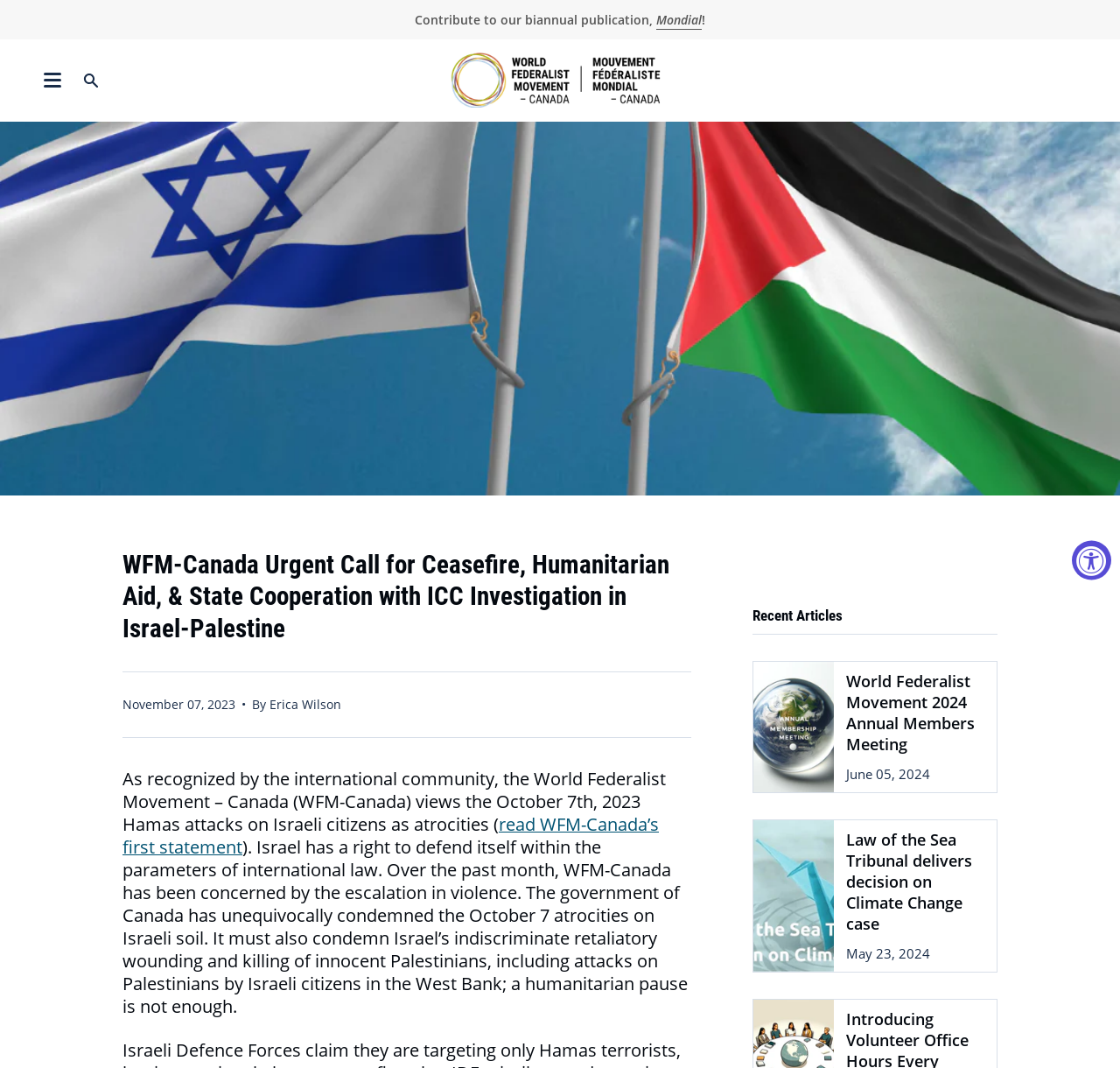Please find the bounding box coordinates of the section that needs to be clicked to achieve this instruction: "Contribute to Mondial publication".

[0.586, 0.011, 0.627, 0.026]